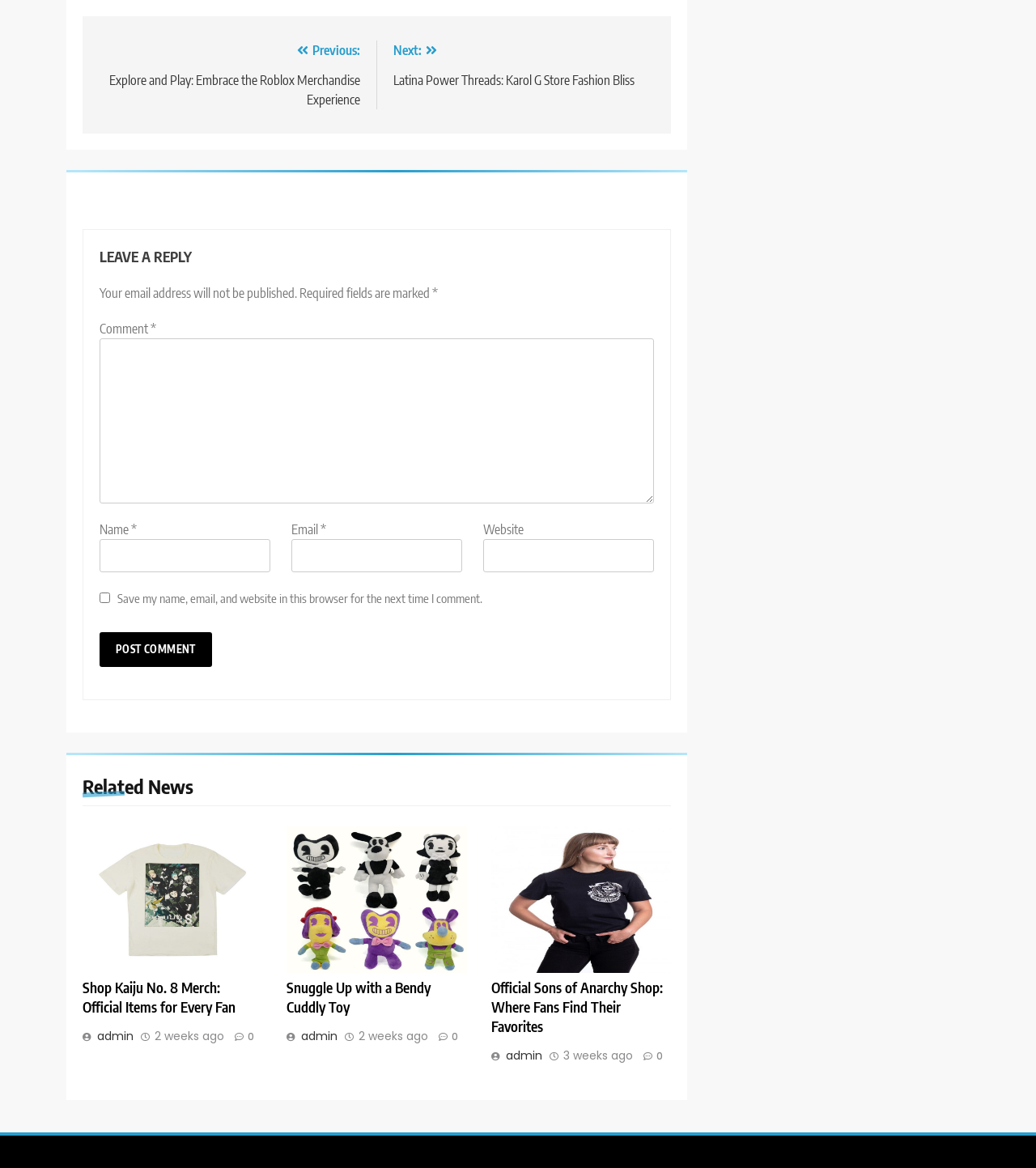What is required to leave a reply?
Answer the question with a single word or phrase by looking at the picture.

Name, email, and comment